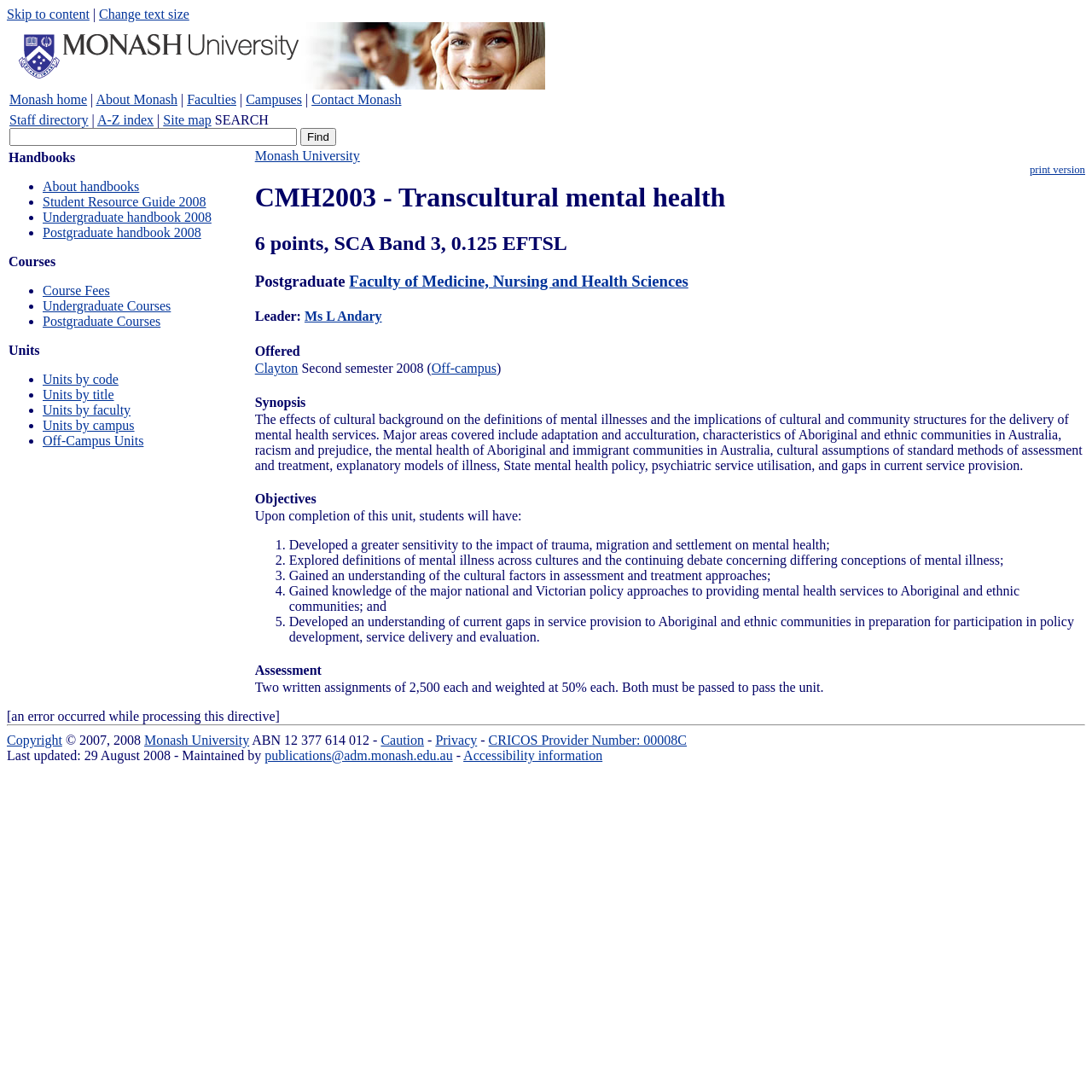Give an extensive and precise description of the webpage.

The webpage is about a university course, CMH2003: Transcultural mental health, offered by Monash University. At the top of the page, there is a navigation menu with links to "Skip to content", "Change text size", and "Monash University" with its logo. Below this, there is a table with links to various university resources, including "Monash home", "About Monash", "Faculties", "Campuses", and "Contact Monash". 

On the right side of the page, there is another table with utility navigation links, including "Staff directory", "A-Z index", "Site map", and a search box. 

The main content of the page is divided into two sections. The left section has a navigation menu with links to various course-related topics, including "About handbooks", "Student Resource Guide 2008", "Undergraduate handbook 2008", and "Postgraduate handbook 2008". Below this, there are links to "Courses", "Units", and their subtopics. 

The right section of the page contains detailed information about the course, including its synopsis, objectives, and assessment. The synopsis explains that the course covers the effects of cultural background on mental health services and the implications of cultural and community structures for service delivery. The objectives outline what students will achieve upon completing the course, including developing sensitivity to the impact of trauma and migration on mental health, exploring definitions of mental illness, and understanding cultural factors in assessment and treatment approaches. The assessment consists of two written assignments, each worth 50% of the total grade.